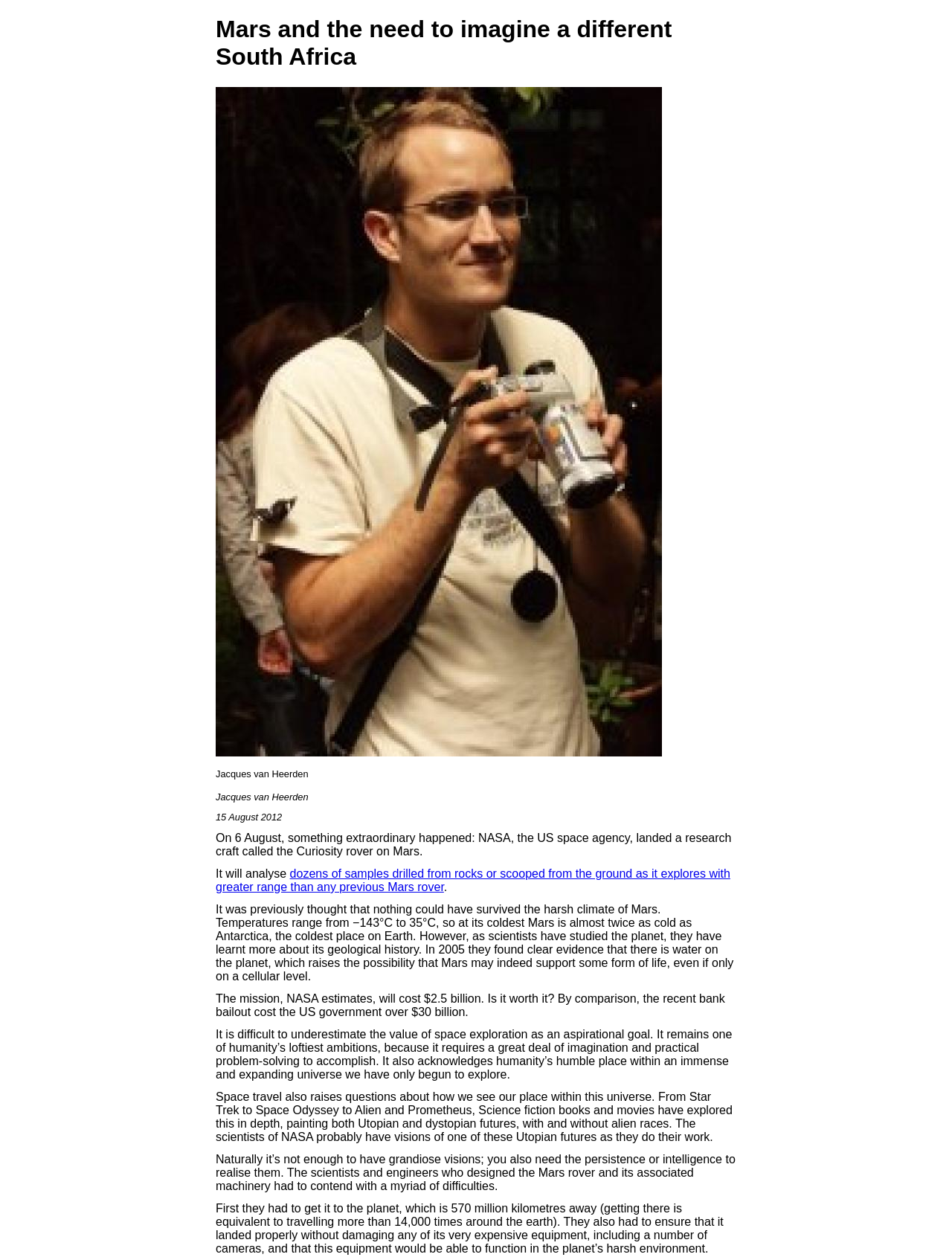Look at the image and give a detailed response to the following question: What is the purpose of the Curiosity rover?

The purpose of the Curiosity rover is mentioned in the static text element with bounding box coordinates [0.227, 0.688, 0.304, 0.698], which states that it will analyse dozens of samples drilled from rocks or scooped from the ground.